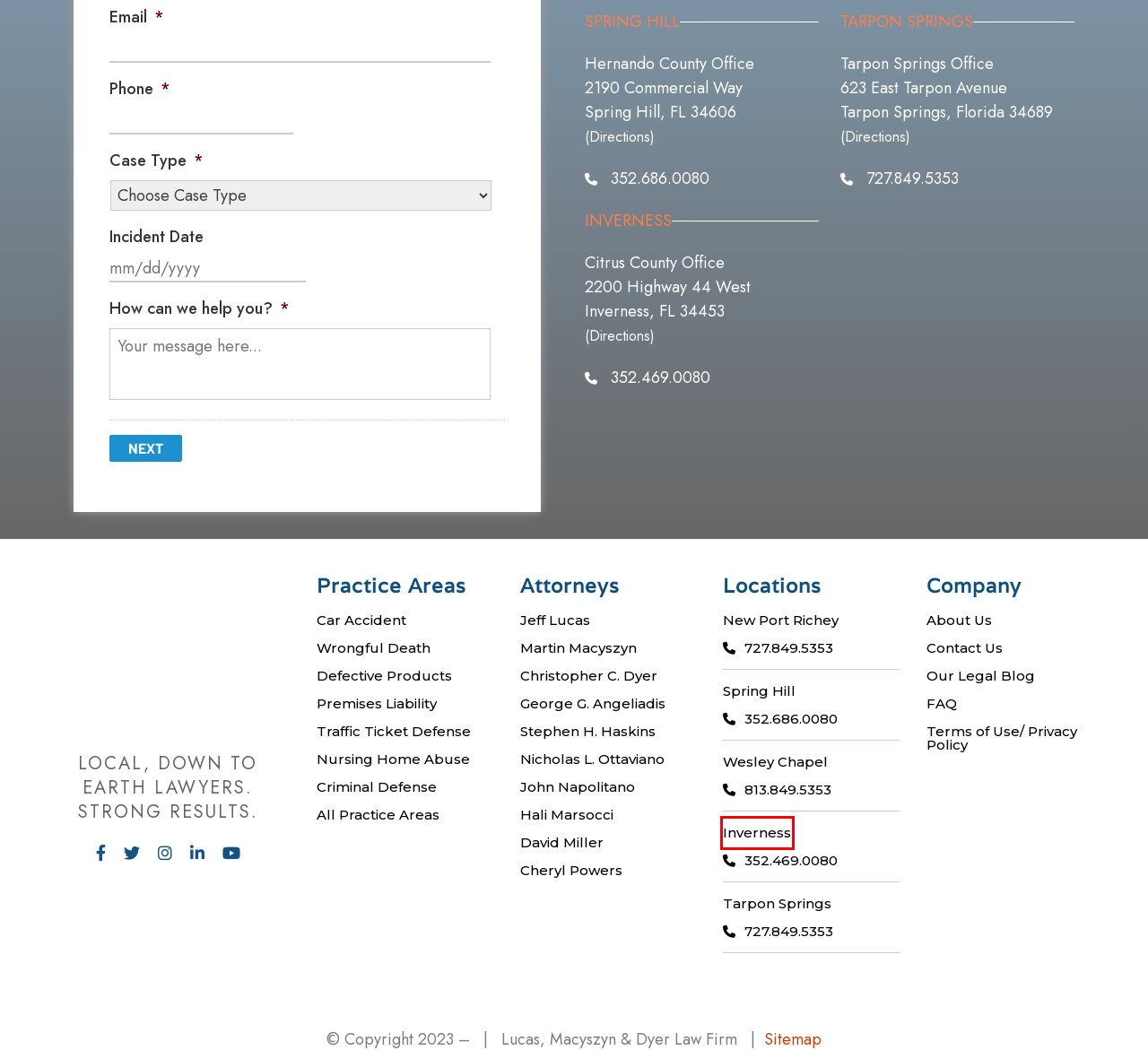Given a screenshot of a webpage with a red bounding box, please pick the webpage description that best fits the new webpage after clicking the element inside the bounding box. Here are the candidates:
A. New Port Richey Premises Liability Lawyer | Lucas, Macyszyn & Dyer Law Firm
B. ​Tarpon Springs Personal Injury Lawyer | Lucas, Macyszyn & Dyer Law Firm
C. Spring Hill Truck Accident Lawyer | Lucas, Macyszyn & Dyer Law Firm
D. Practice Areas - Lucas, Macyszyn, & Dyer
E. Attorney David Miller | Lucas, Macyszyn & Dyer Law Firm
F. Tampa Bay Nursing Home Abuse and Neglect Lawyers | Lucas, Macyszyn & Dyer Law Firm
G. FAQ | Personal Injury Attorneys | Lucas, Macyszyn & Dyer
H. Inverness Personal Injury Lawyer

H